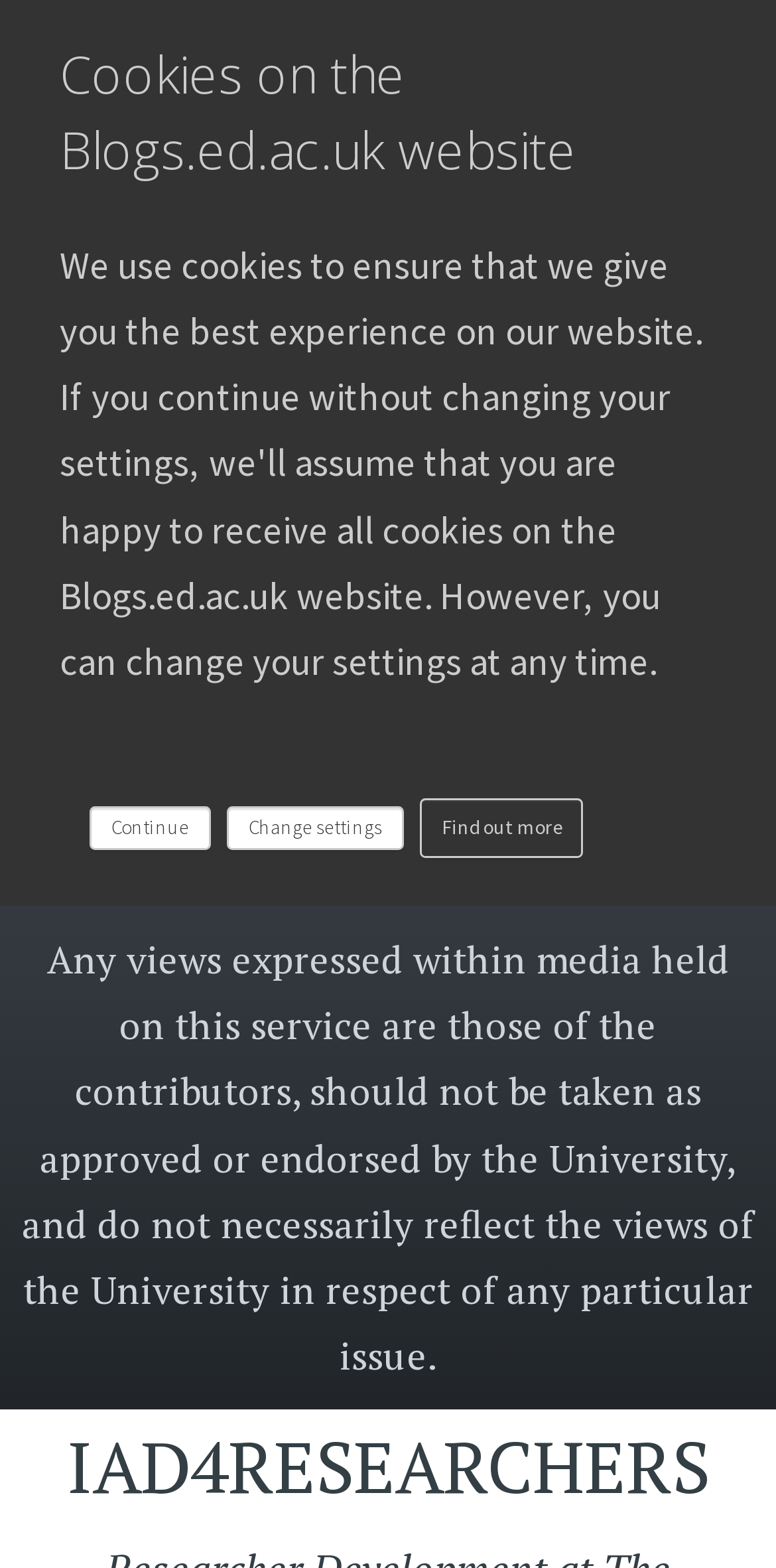Examine the image carefully and respond to the question with a detailed answer: 
What is the disclaimer about?

The static text element at the bottom of the webpage contains a disclaimer stating that any views expressed within media held on this service are those of the contributors and do not necessarily reflect the views of the University.